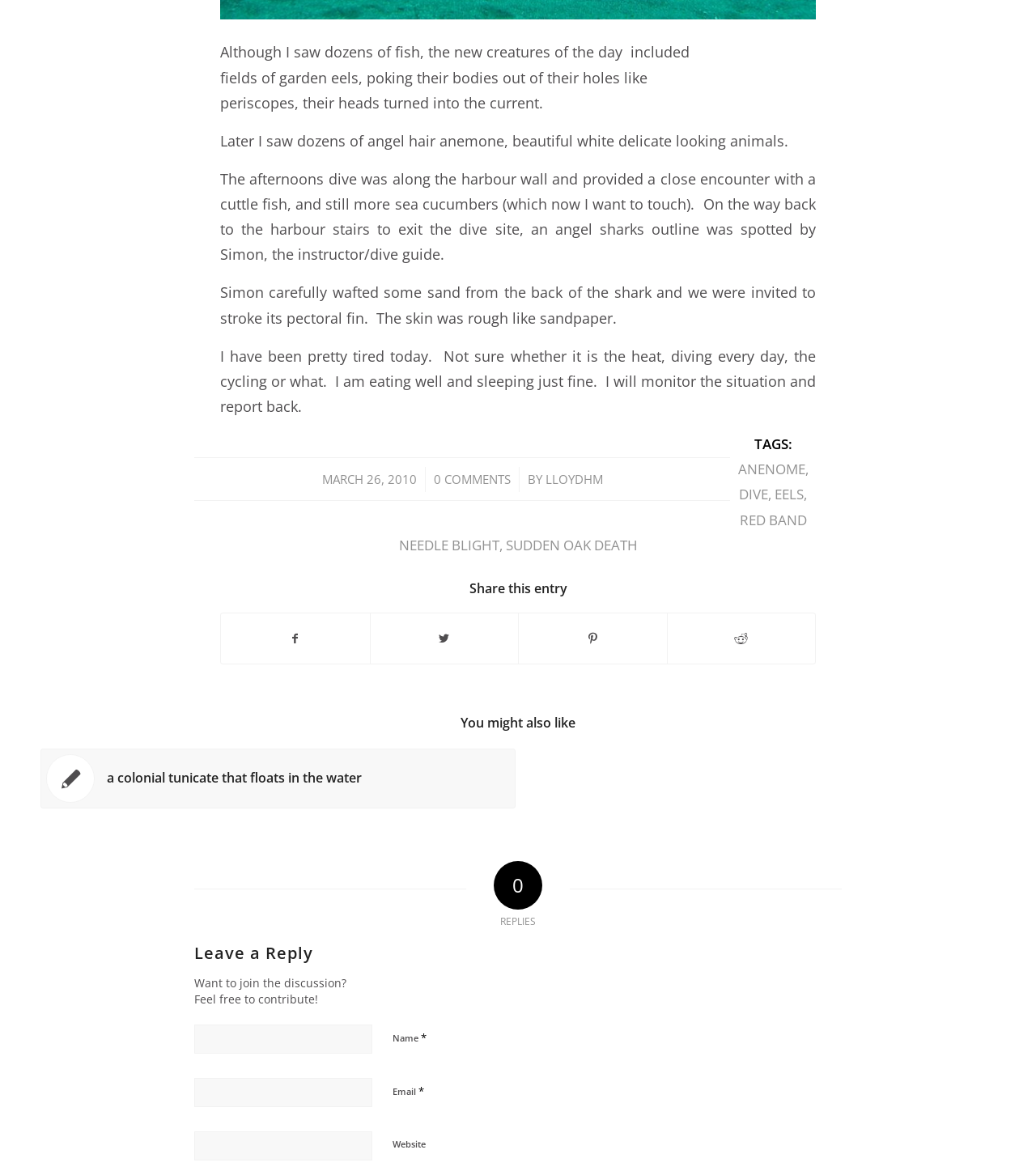What is the purpose of the text box labeled 'Email *'?
From the image, respond with a single word or phrase.

To enter email address